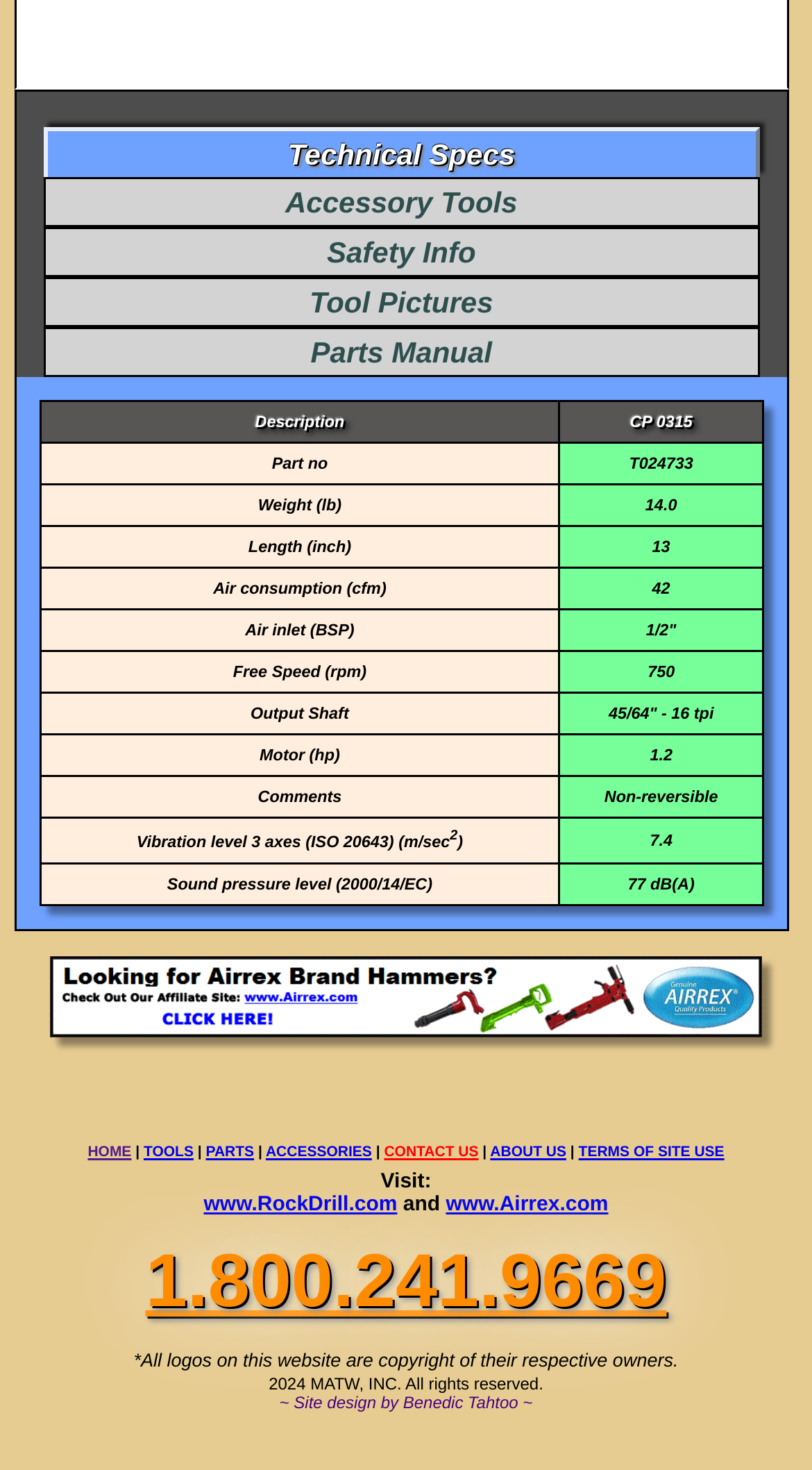Please examine the image and provide a detailed answer to the question: How many images are displayed on this webpage?

There are two images displayed on this webpage, as indicated by the two 'image' links with bounding box coordinates.